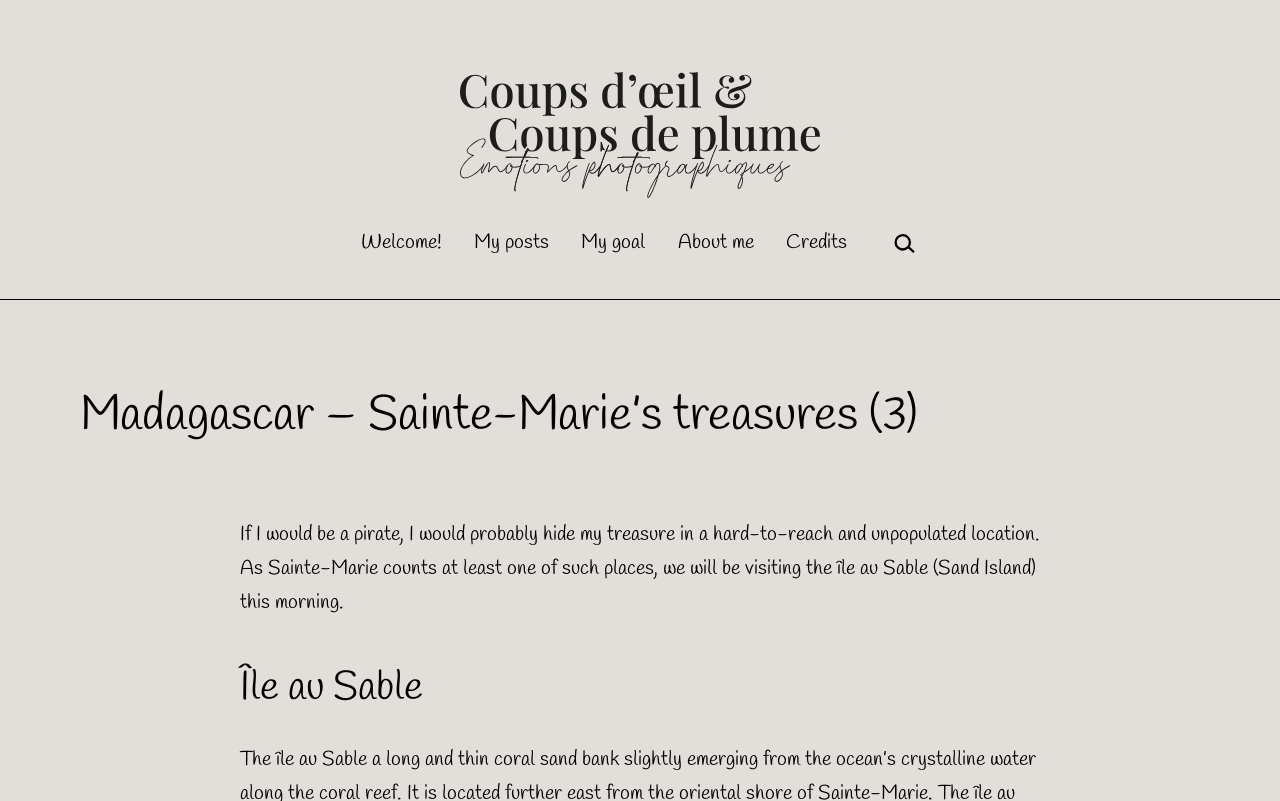Given the following UI element description: "alt="LightStream logo" title="LS Logo small"", find the bounding box coordinates in the webpage screenshot.

None